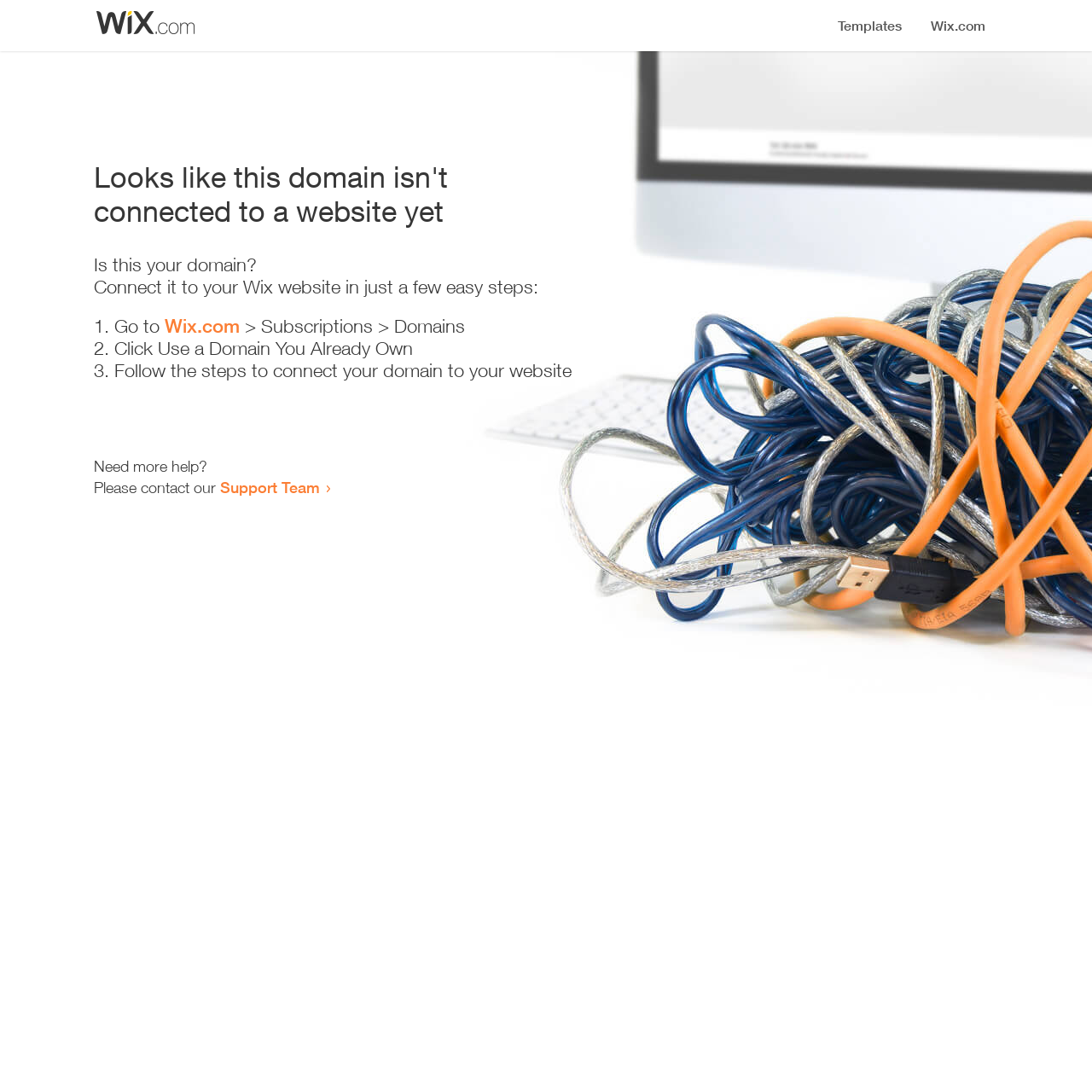Refer to the image and provide a thorough answer to this question:
How many steps are required to connect the domain to a website?

The webpage provides a list of steps to connect the domain to a website, and there are three list markers ('1.', '2.', '3.') indicating that three steps are required.